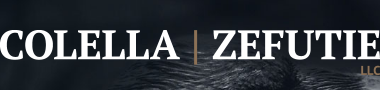Provide a comprehensive description of the image.

The image features the logo of Colella Zefutie LLC, a law firm that emphasizes a modern and professional aesthetic. The logo displays the firm’s name in a bold, elegant typeface, with "COLELLA" and "ZEFUTIE" rendered prominently, separated by a vertical line, and accompanied by the designation "LLC" in a smaller size. The background appears to have a subtle texture, enhancing the sophistication of the branding. This visual identity reflects the firm’s commitment to professionalism and quality legal services, aimed at engaging clients in various legal matters.